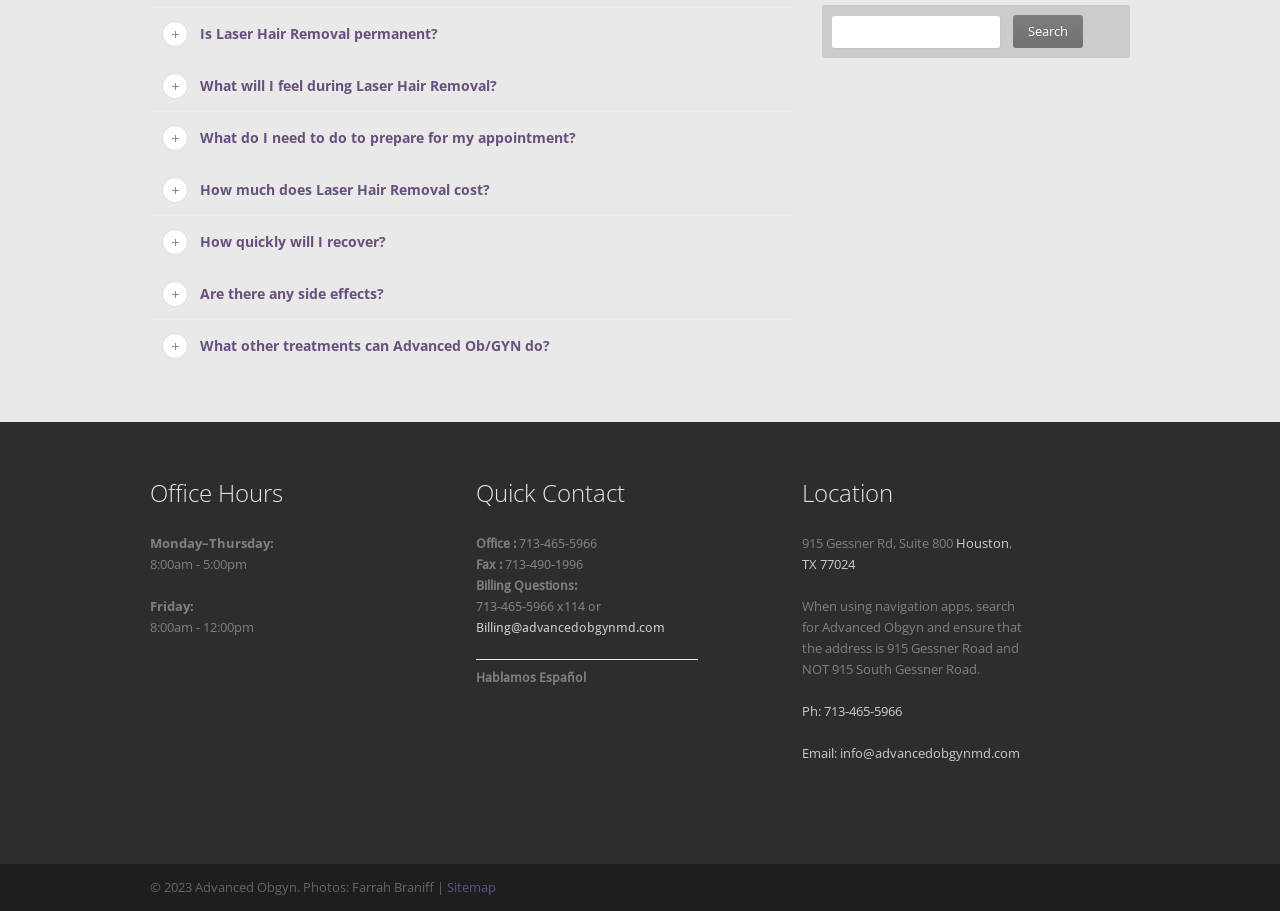For the given element description Sitemap, determine the bounding box coordinates of the UI element. The coordinates should follow the format (top-left x, top-left y, bottom-right x, bottom-right y) and be within the range of 0 to 1.

[0.349, 0.964, 0.388, 0.984]